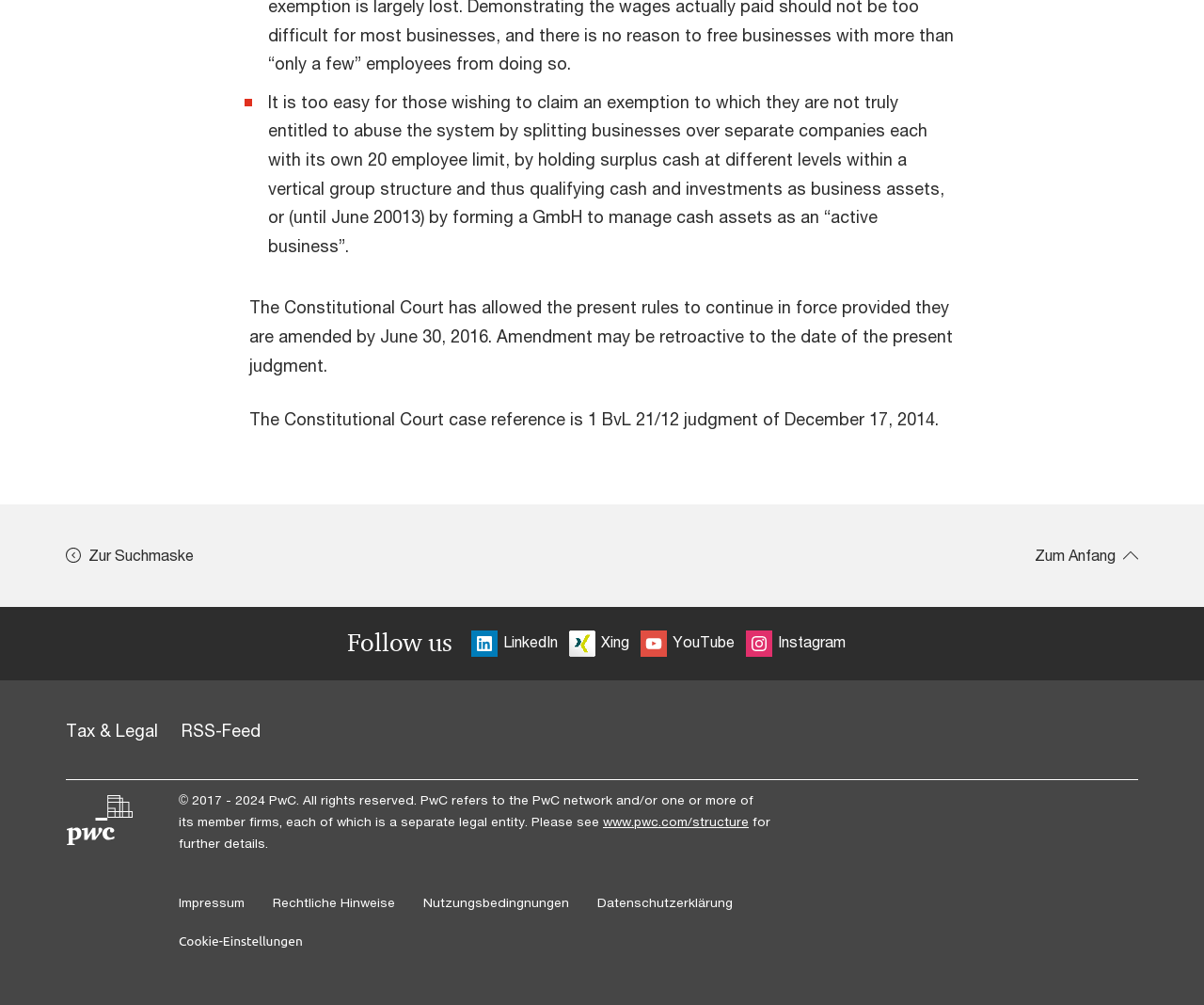What is the year of the Constitutional Court judgment?
Refer to the image and provide a one-word or short phrase answer.

2014